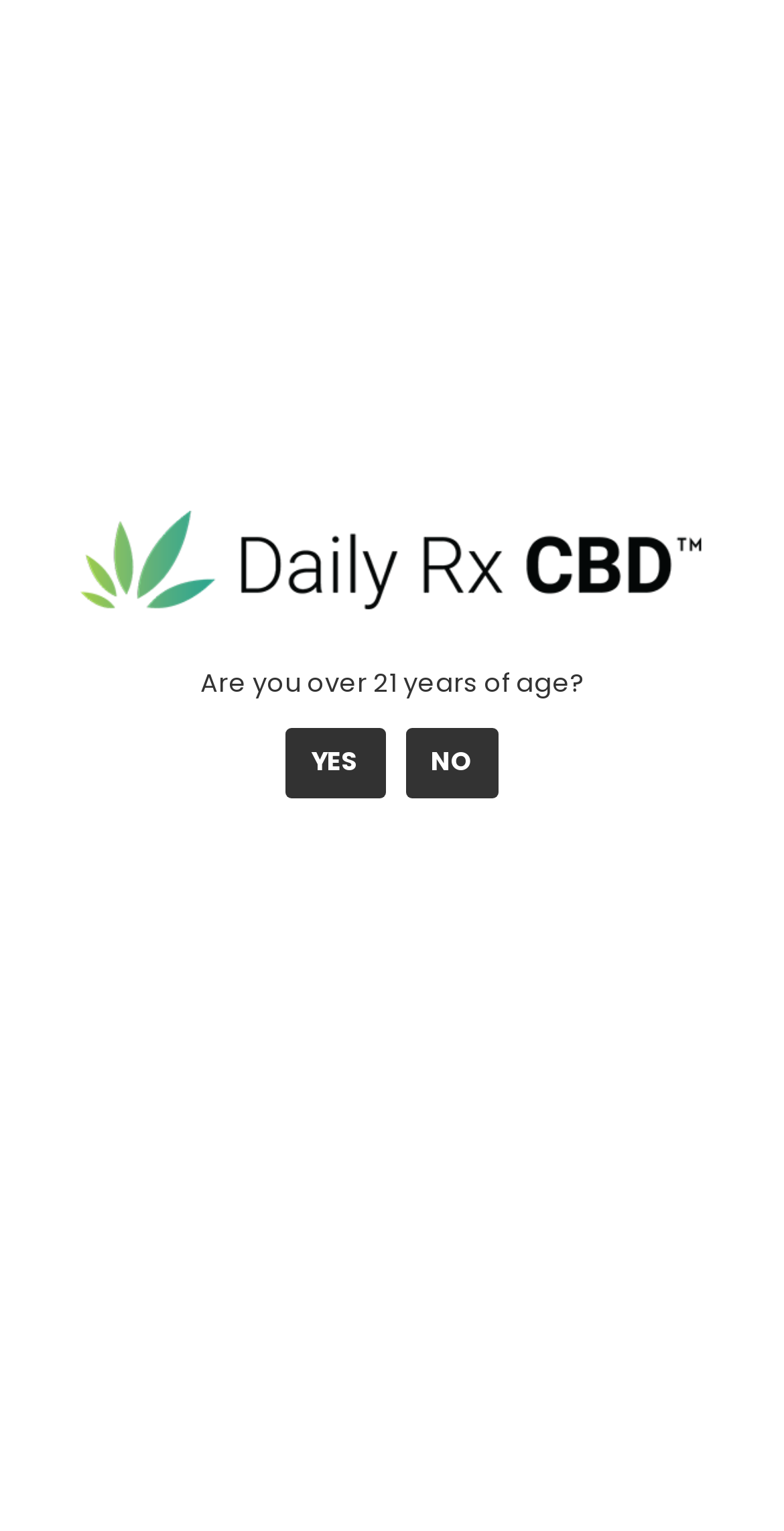Can you find the bounding box coordinates for the UI element given this description: "Daily Rx CBD"? Provide the coordinates as four float numbers between 0 and 1: [left, top, right, bottom].

[0.389, 0.621, 0.589, 0.644]